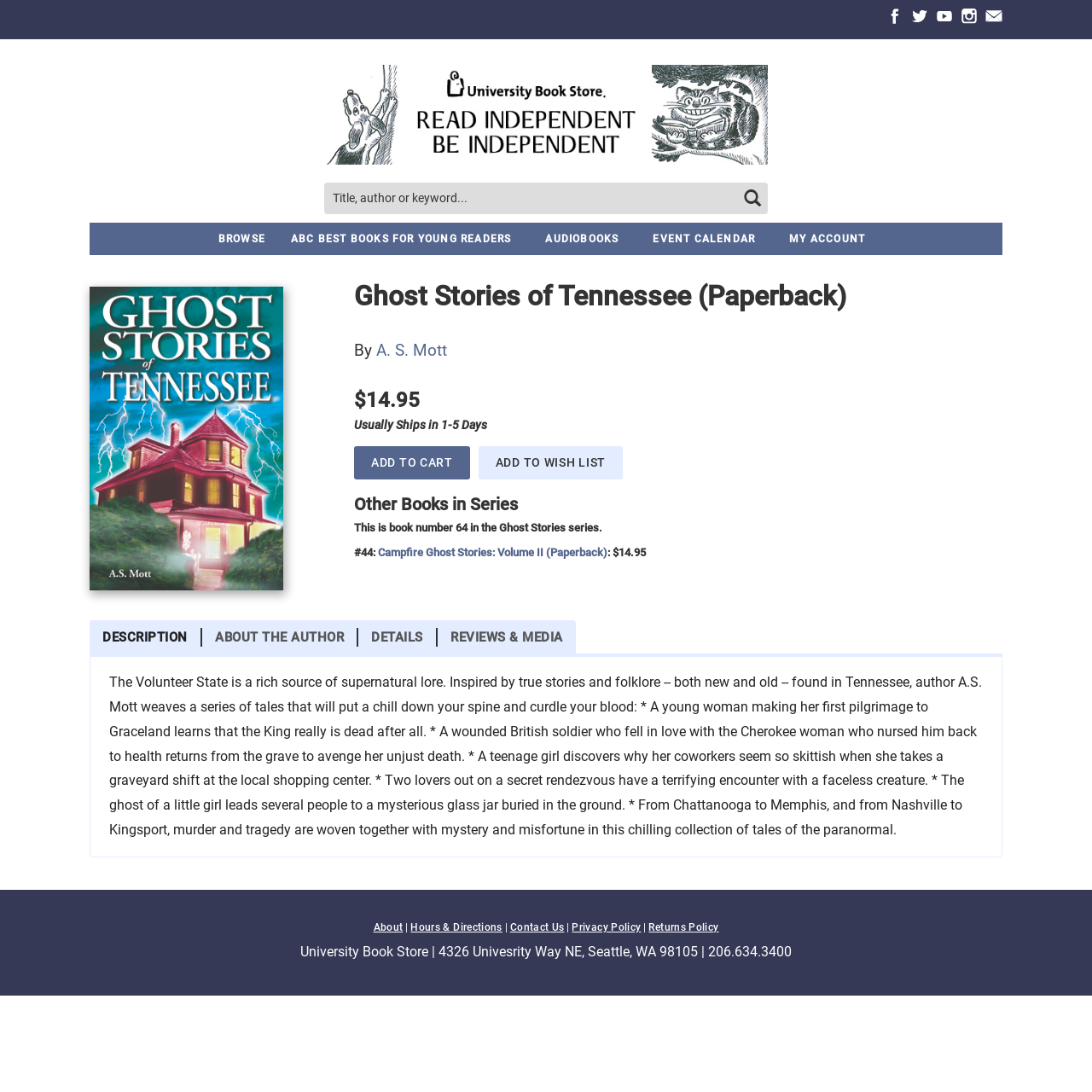What is the price of the book?
Kindly offer a detailed explanation using the data available in the image.

The price of the book can be found in the main content section of the webpage, where the book details are listed. Specifically, it is mentioned in the heading element with the text '$14.95'.